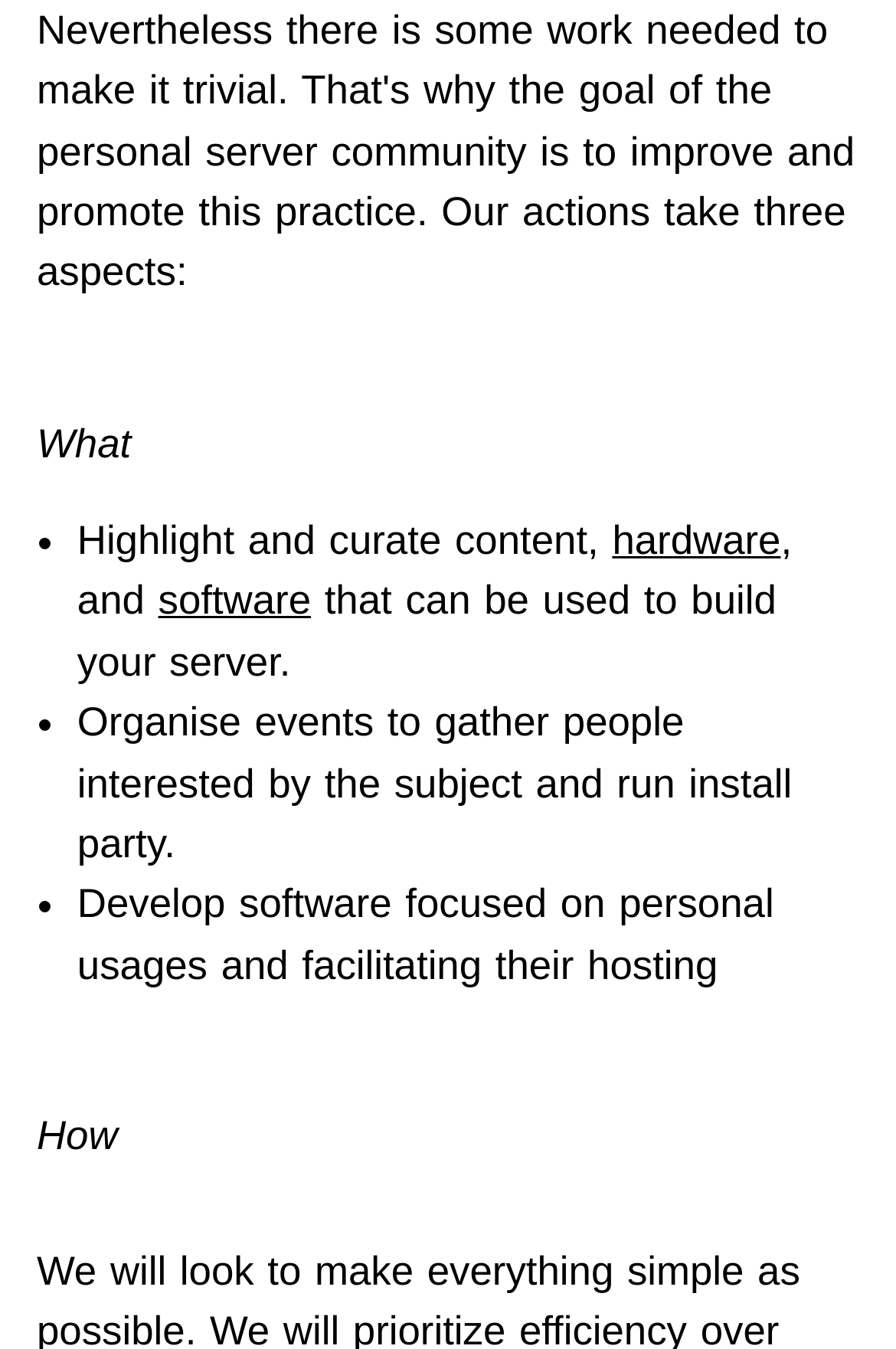What is the second question being asked?
Please look at the screenshot and answer in one word or a short phrase.

How